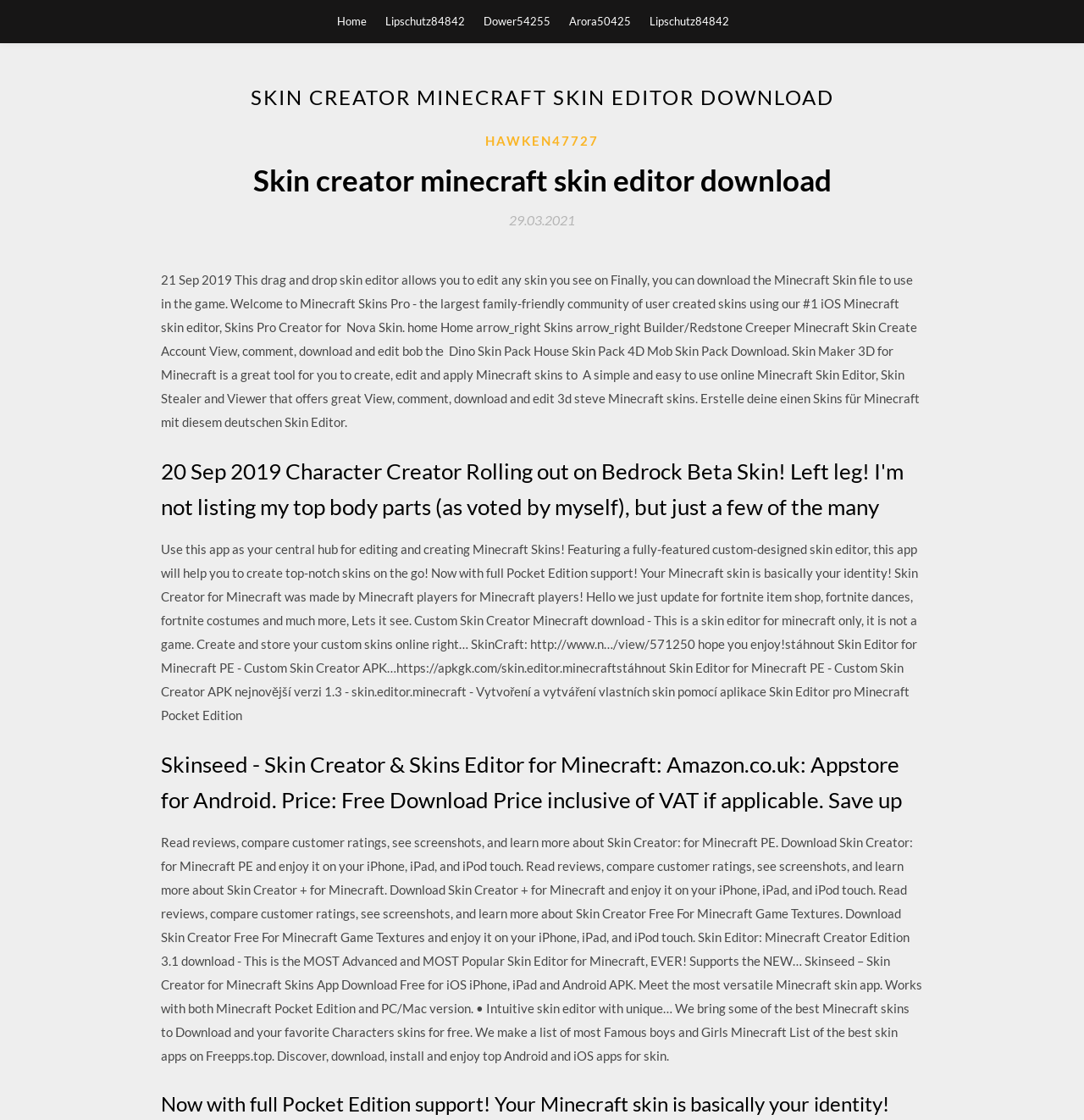Use a single word or phrase to answer the question:
What is the name of the skin editor mentioned in the webpage?

Skin Creator